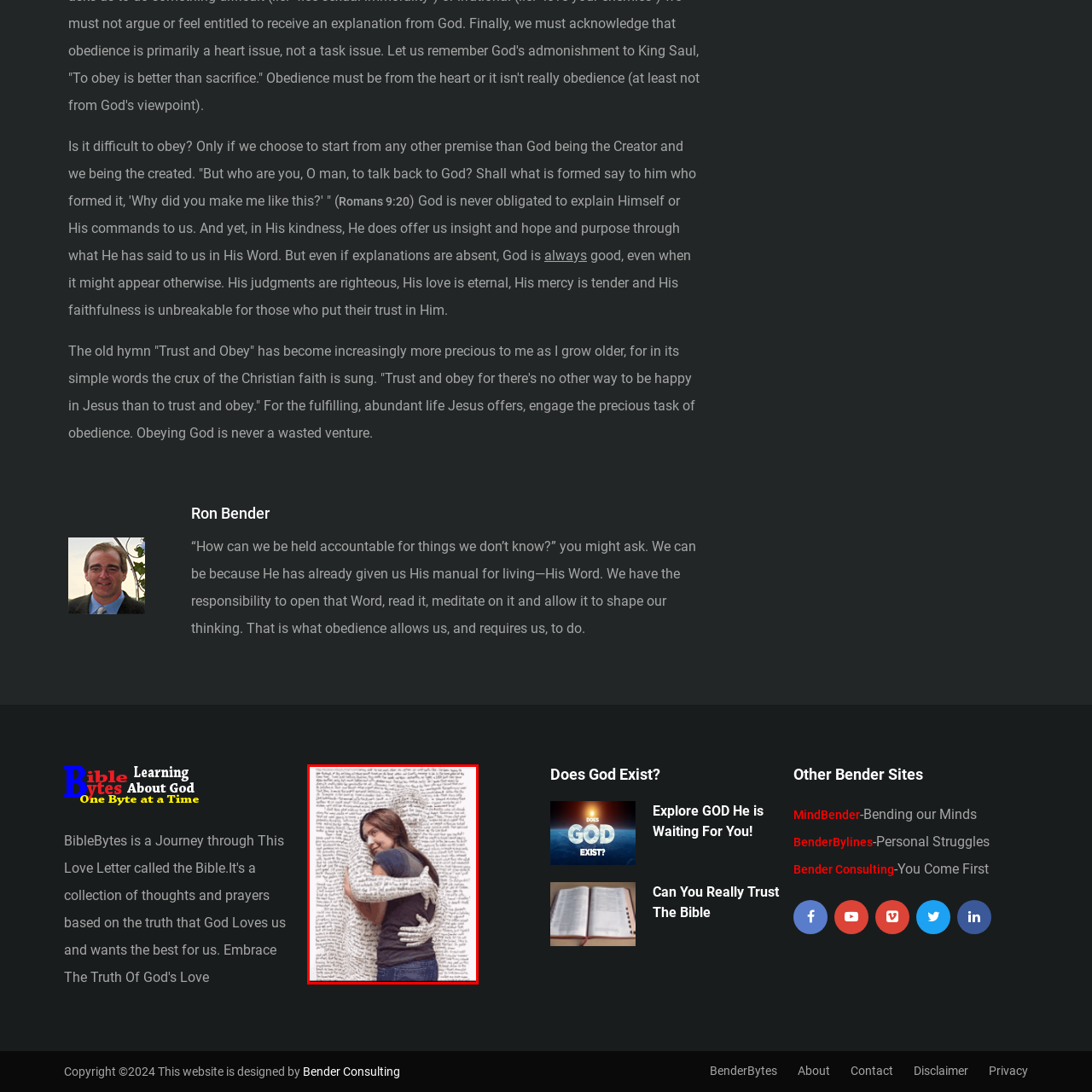What is the significance of the written word in the image?  
Analyze the image surrounded by the red box and deliver a detailed answer based on the visual elements depicted in the image.

The written word is symbolized as a loving embrace, providing solace and guidance, and emphasizing the importance of engaging with meaningful teachings, as suggested by the caption's reference to God's love and purpose in life.